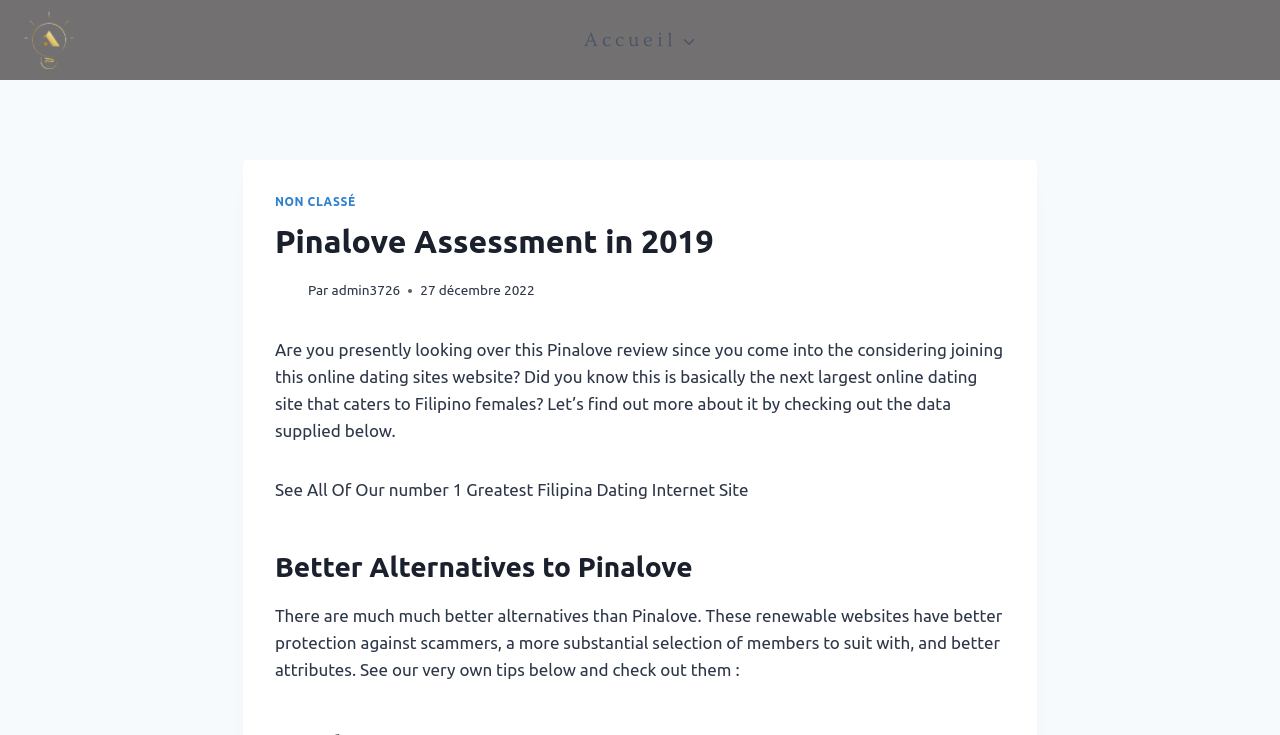Answer the question using only one word or a concise phrase: How many alternatives to Pinalove are mentioned on the webpage?

More than one